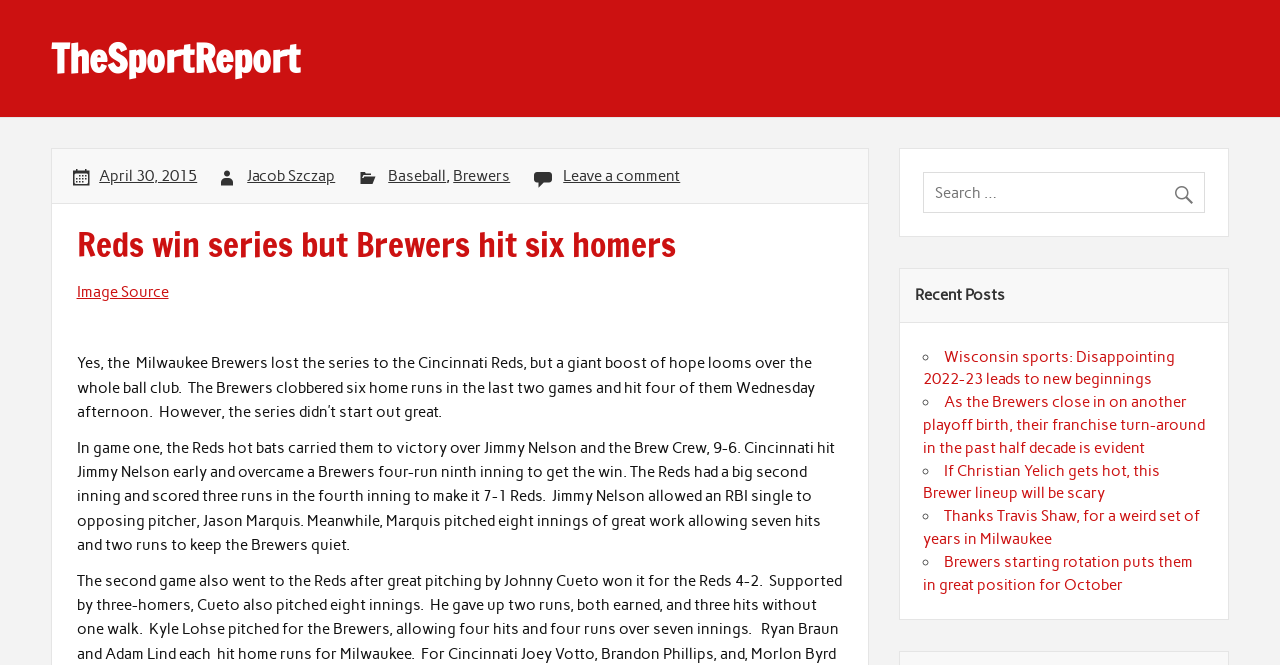Look at the image and give a detailed response to the following question: What is the author of the article?

The author of the article can be found by looking at the link 'Jacob Szczap' which is located below the title of the article and above the date 'April 30, 2015'.